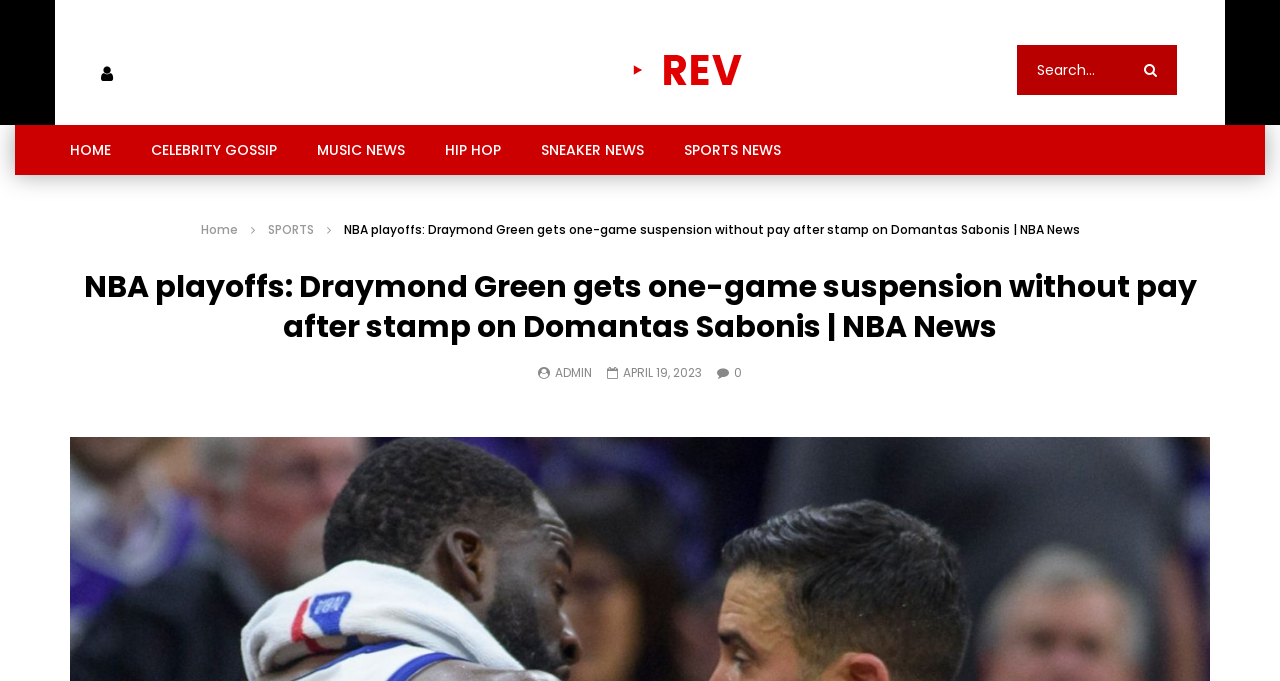Find the bounding box coordinates of the element I should click to carry out the following instruction: "login to the website".

[0.069, 0.081, 0.1, 0.14]